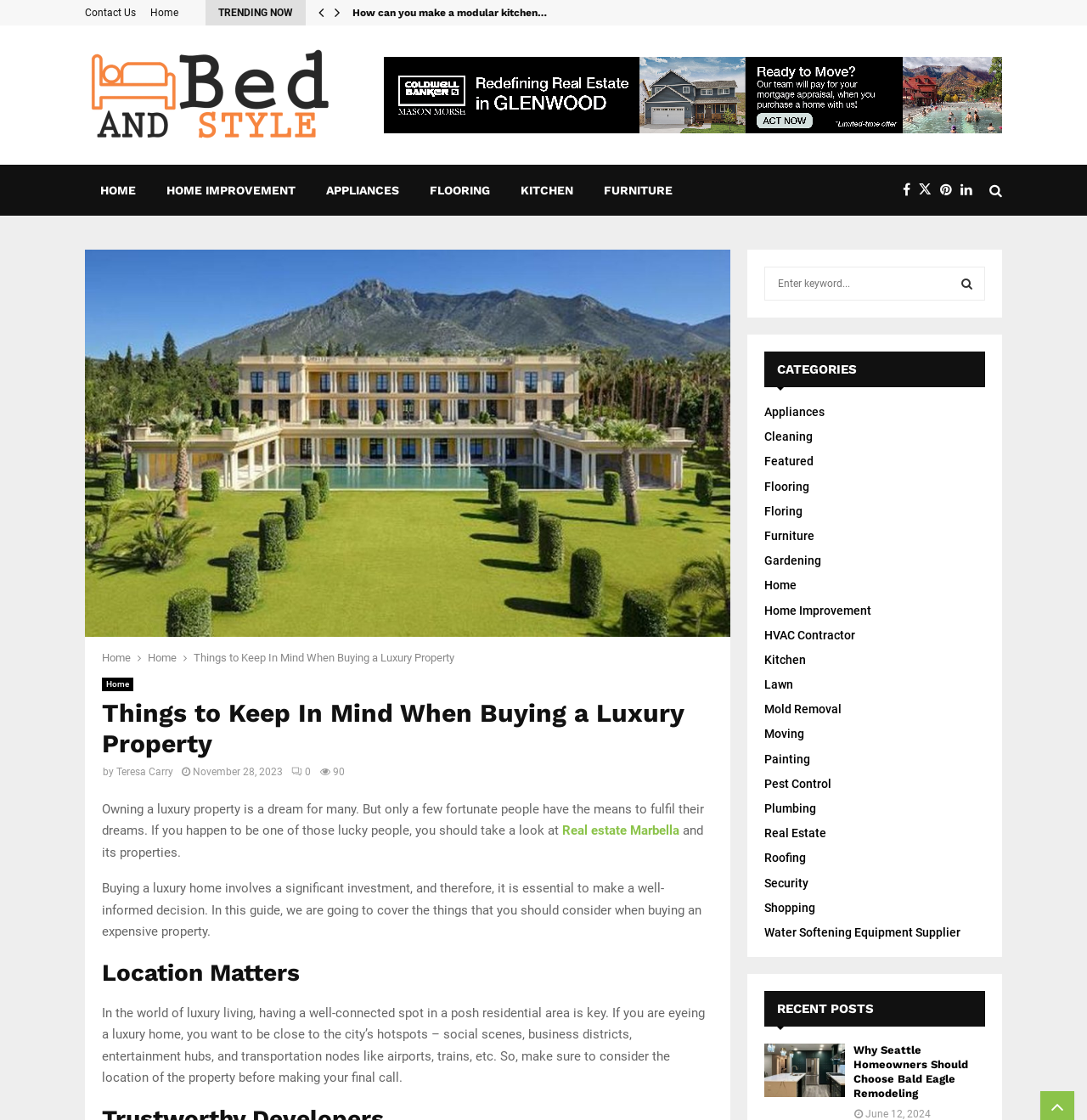Identify the bounding box coordinates for the element that needs to be clicked to fulfill this instruction: "Read the article 'Things to Keep In Mind When Buying a Luxury Property'". Provide the coordinates in the format of four float numbers between 0 and 1: [left, top, right, bottom].

[0.094, 0.582, 0.418, 0.593]